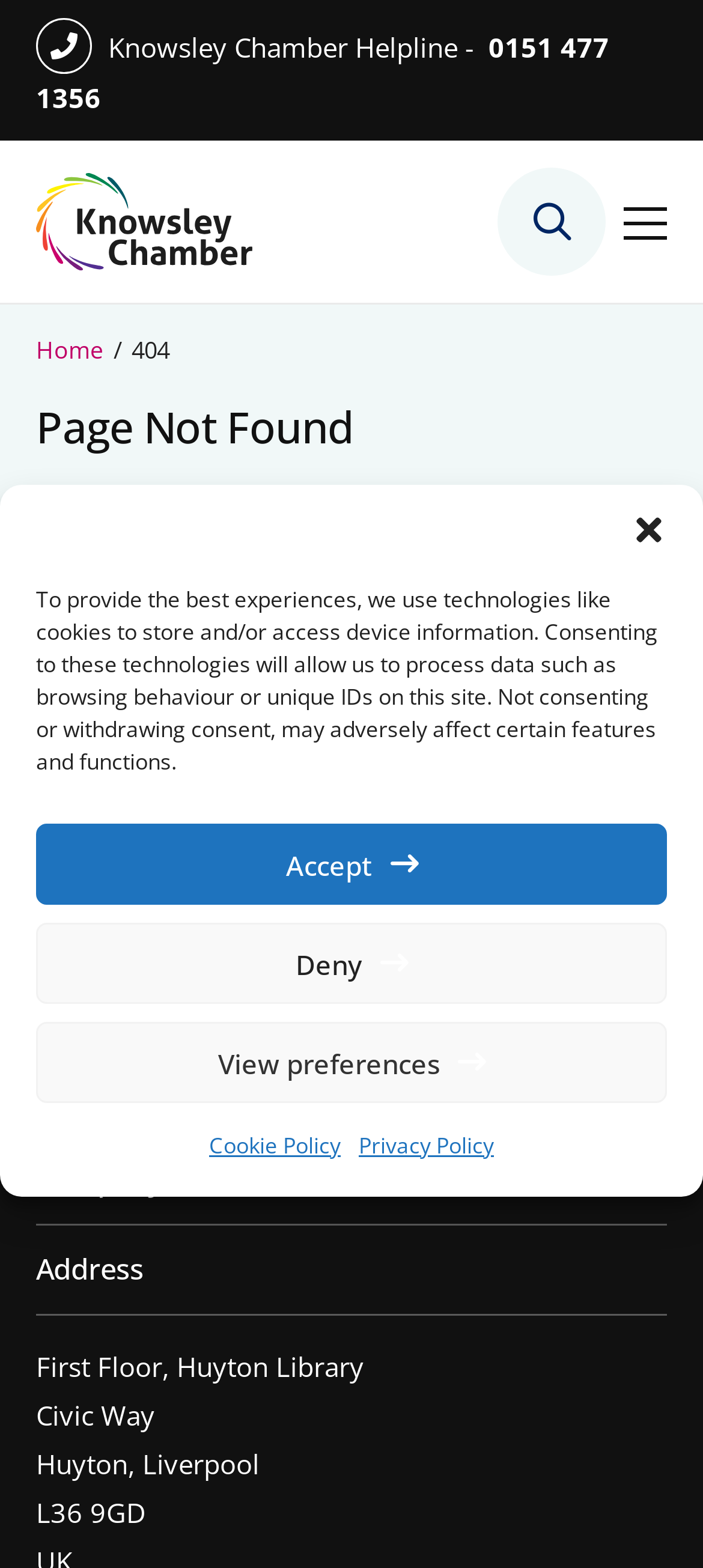Identify the bounding box for the UI element specified in this description: "0151 477 1356". The coordinates must be four float numbers between 0 and 1, formatted as [left, top, right, bottom].

[0.051, 0.018, 0.867, 0.074]